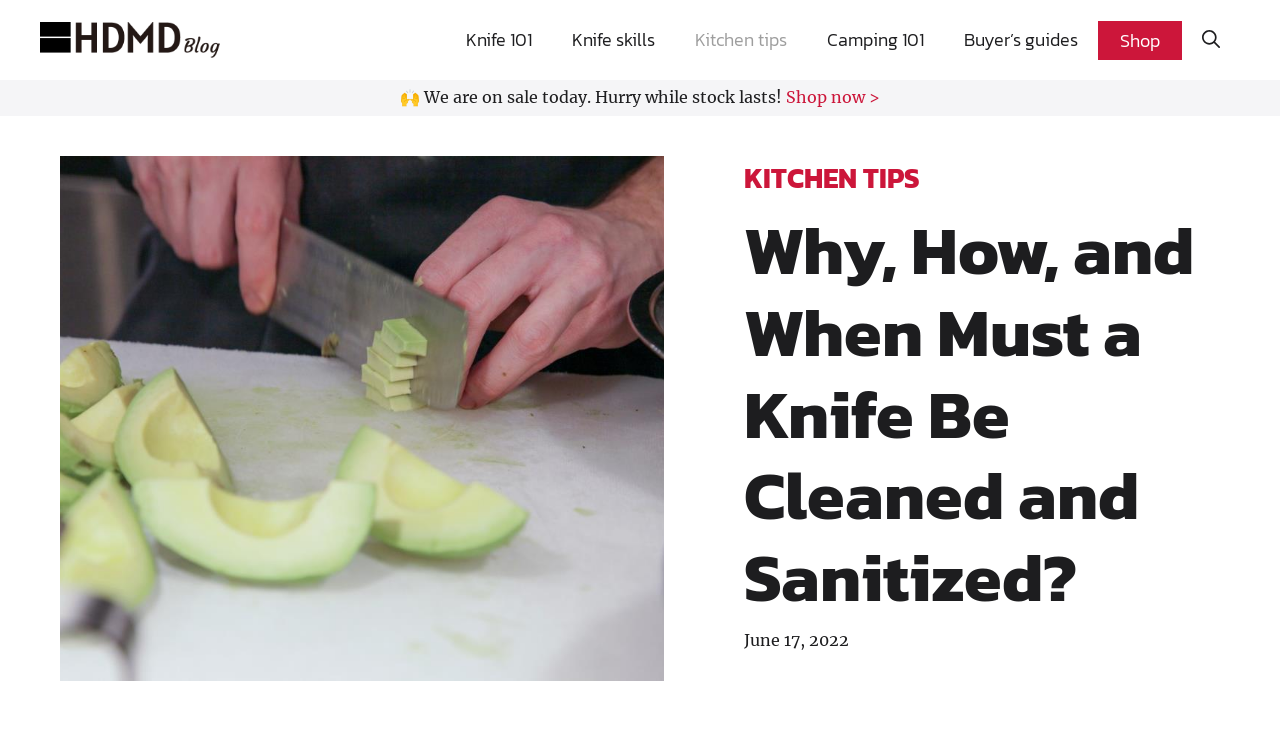Provide an in-depth caption for the webpage.

The webpage is a blog post from HDMD Knives Blog, focused on the topic of kitchen hygiene, specifically the importance of cleaning and sanitizing knives. 

At the top of the page, there is a banner with the site's logo, an image, and a link to the blog's homepage. Below the banner, there is a navigation menu with links to various categories, including Knife 101, Knife skills, Kitchen tips, Camping 101, Buyer's guides, and Shop. 

To the right of the navigation menu, there is a promotional message, "We are on sale today. Hurry while stock lasts!", accompanied by a "Shop now" link. 

The main content of the page is headed by a title, "Why, How, and When Must a Knife Be Cleaned and Sanitized?", which is positioned above a timestamp indicating the post's publication date, June 17, 2022. 

There is also a link to "KITCHEN TIPS" located above the main title, possibly serving as a category or tag for the post.